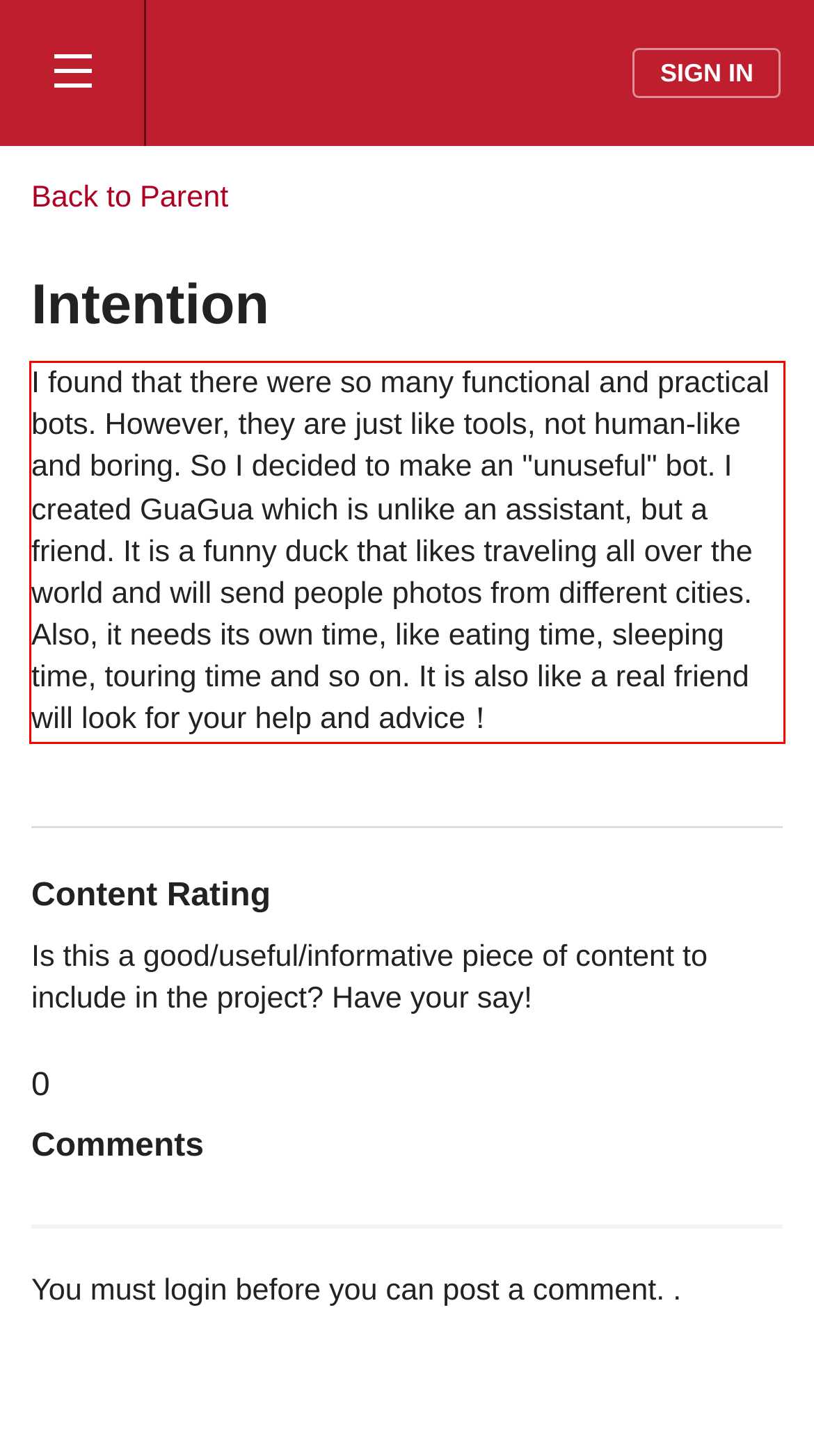Analyze the screenshot of the webpage that features a red bounding box and recognize the text content enclosed within this red bounding box.

I found that there were so many functional and practical bots. However, they are just like tools, not human-like and boring. So I decided to make an "unuseful" bot. I created GuaGua which is unlike an assistant, but a friend. It is a funny duck that likes traveling all over the world and will send people photos from different cities. Also, it needs its own time, like eating time, sleeping time, touring time and so on. It is also like a real friend will look for your help and advice！